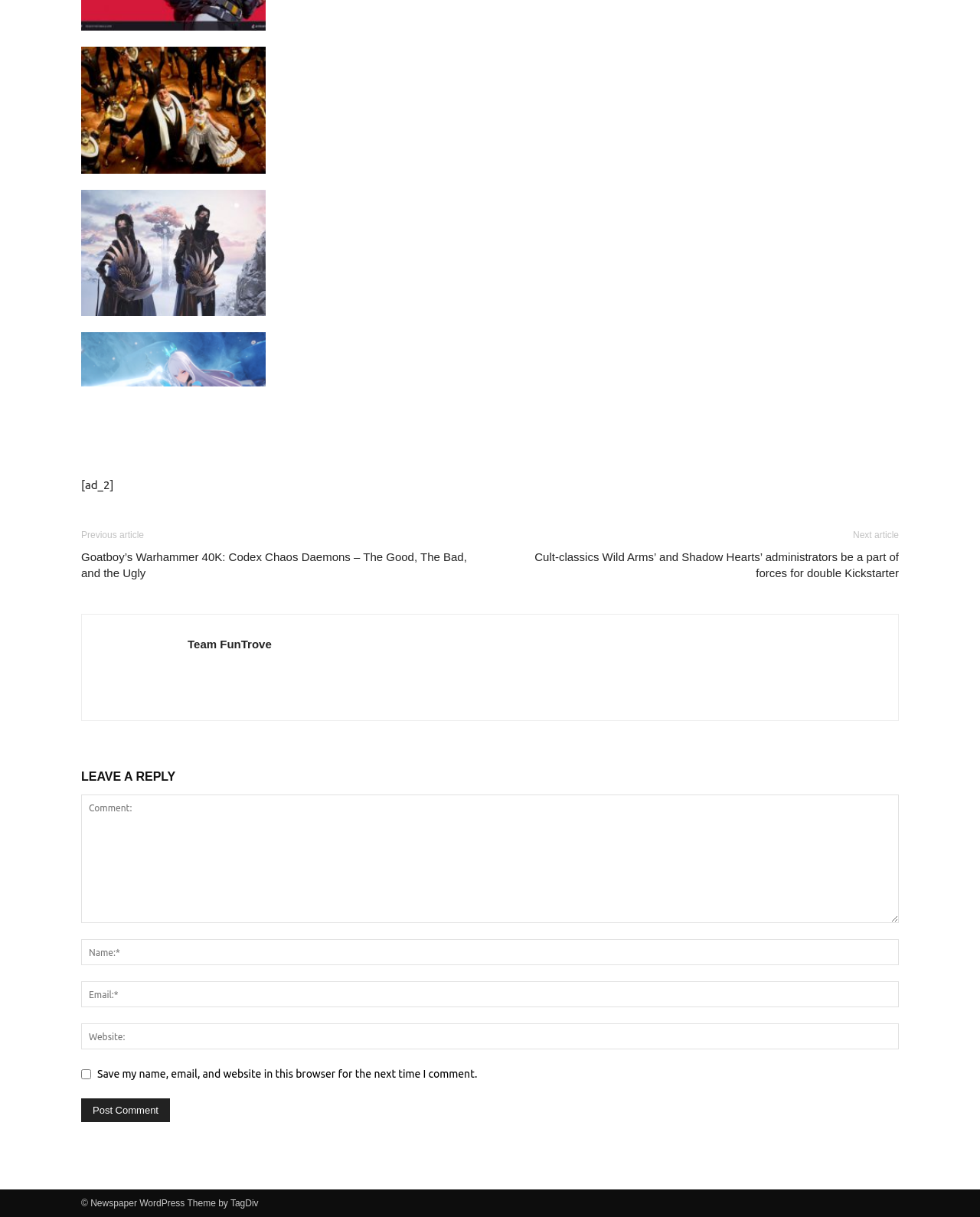Locate the coordinates of the bounding box for the clickable region that fulfills this instruction: "Click the 'Post Comment' button".

[0.083, 0.903, 0.173, 0.922]